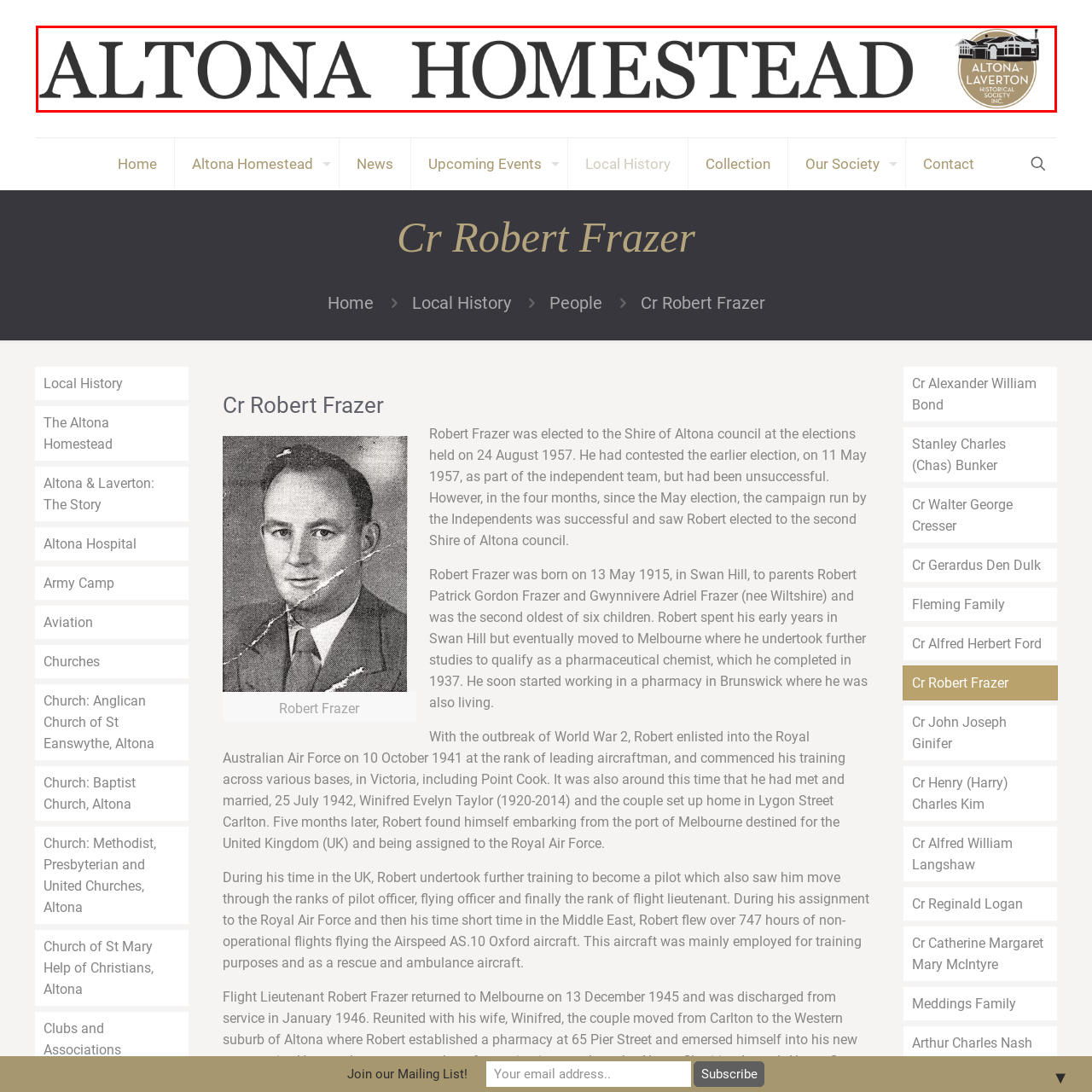Elaborate on the image contained within the red outline, providing as much detail as possible.

The image features the prominent logo of the Altona Homestead, which is a key site associated with the Altona Laverton Historical Society. The logo displays the words "ALTONA HOMESTEAD" in bold, elegant typography, signifying its historical significance. Adjacent to the text is a circular emblem that includes the name "ALTONA-LAVERTON HISTORICAL SOCIETY INC." surrounded by a stylized representation of the homestead building itself. This logo represents the dedication to preserving local history and heritage, inviting visitors to explore the rich cultural past of Altona.